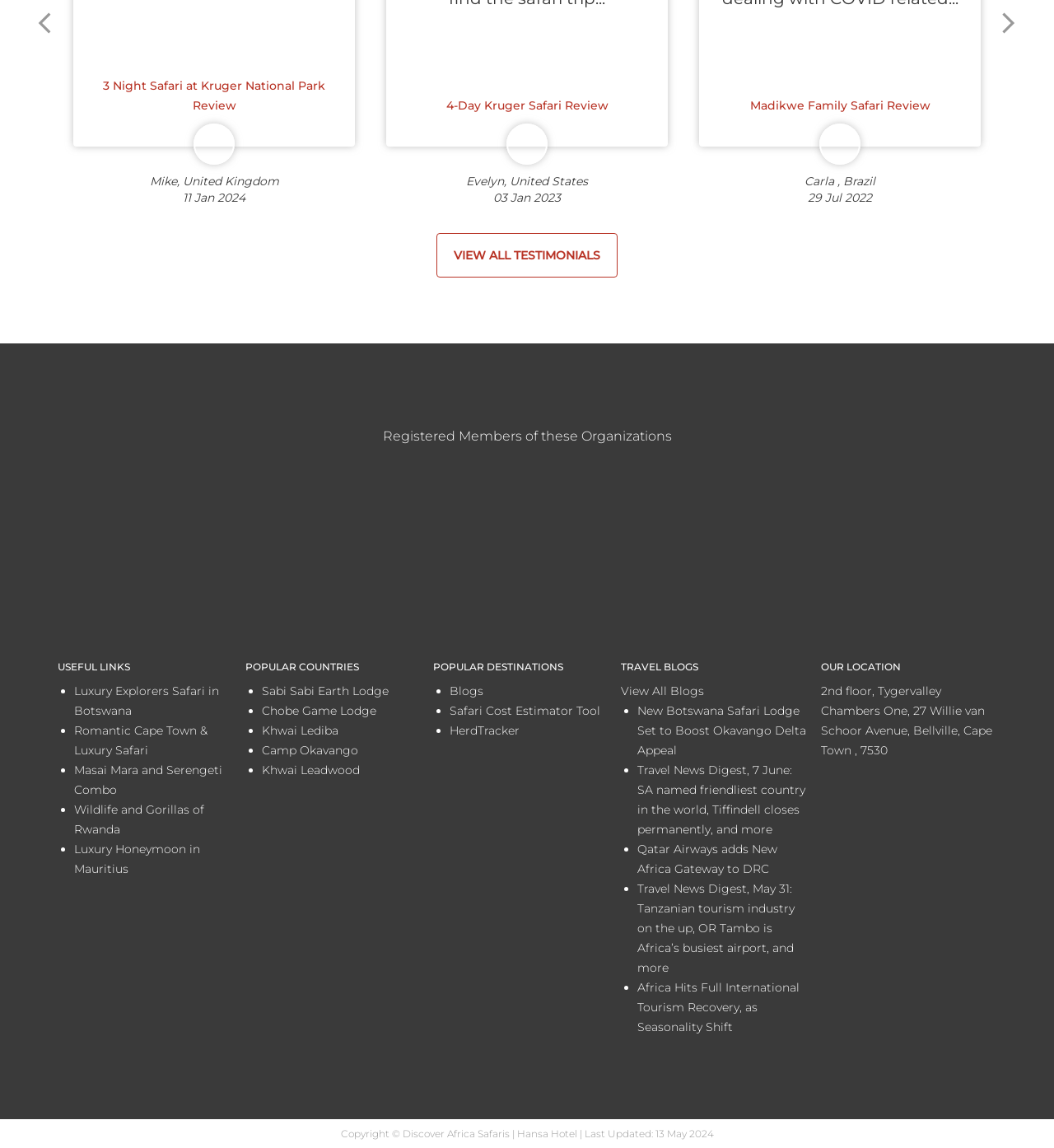Find the bounding box coordinates of the clickable region needed to perform the following instruction: "Visit our Facebook page". The coordinates should be provided as four float numbers between 0 and 1, i.e., [left, top, right, bottom].

[0.779, 0.673, 0.795, 0.787]